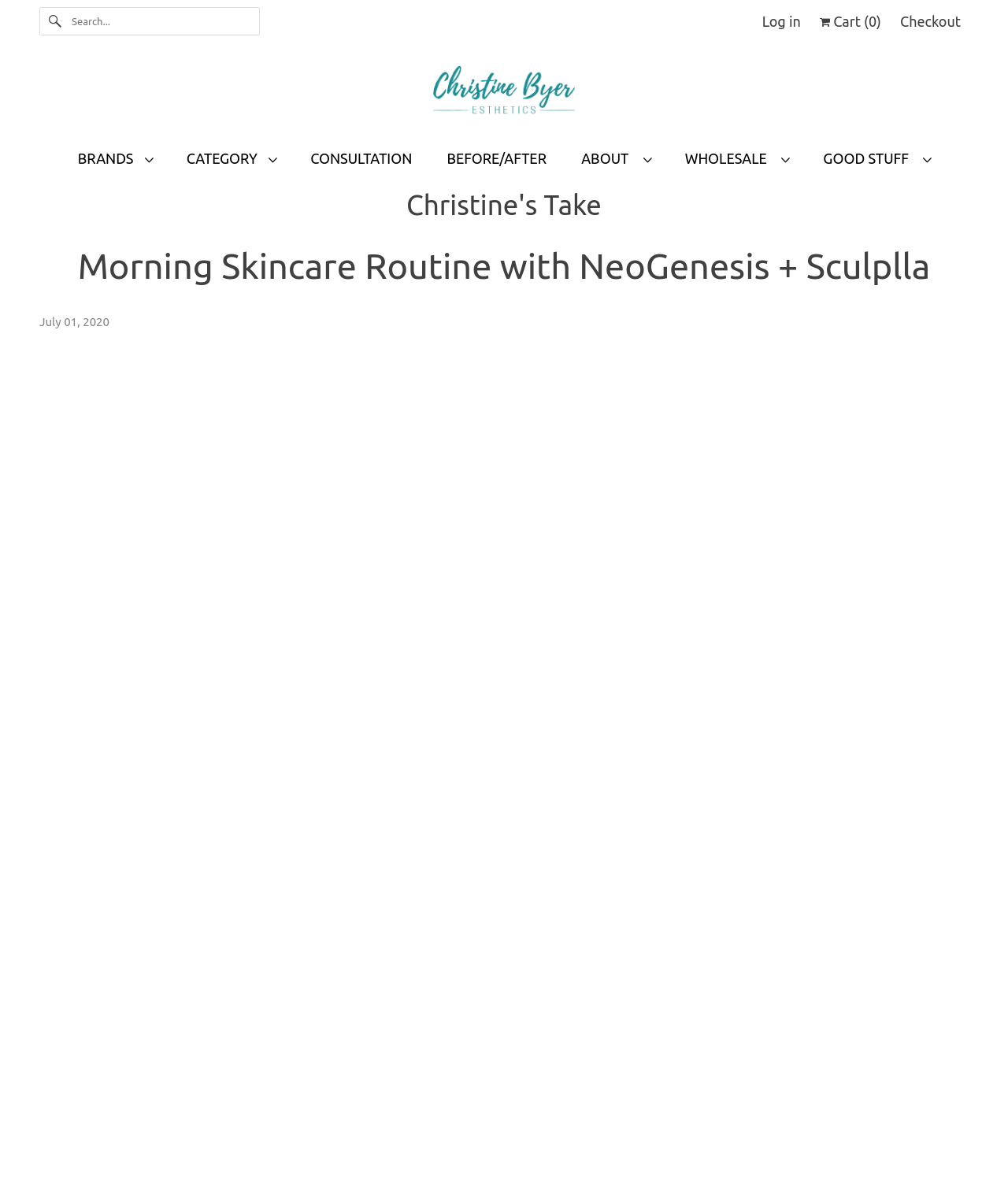Please give a one-word or short phrase response to the following question: 
How many disclosure triangles are there?

5